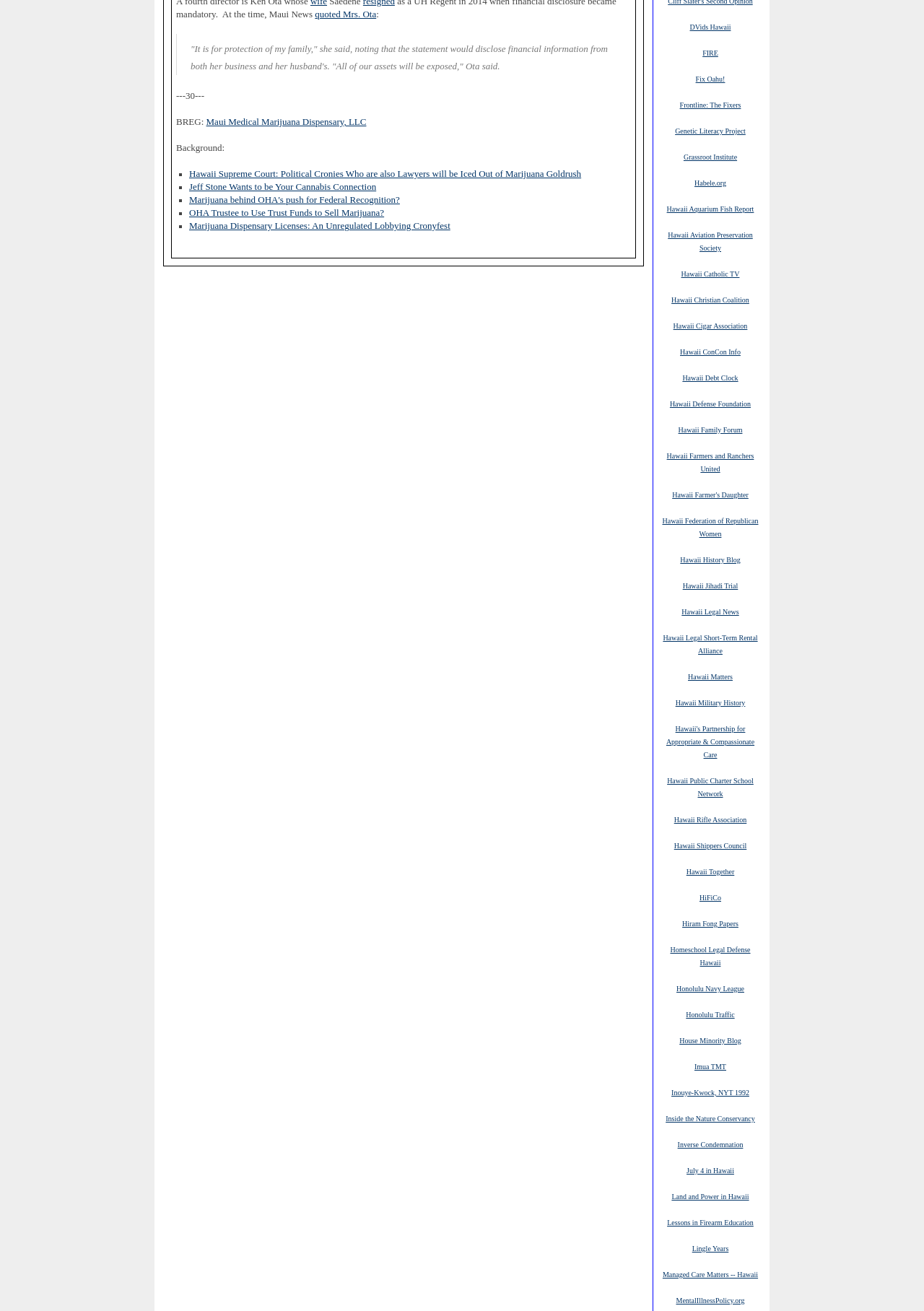For the following element description, predict the bounding box coordinates in the format (top-left x, top-left y, bottom-right x, bottom-right y). All values should be floating point numbers between 0 and 1. Description: DVids Hawaii

[0.747, 0.017, 0.791, 0.024]